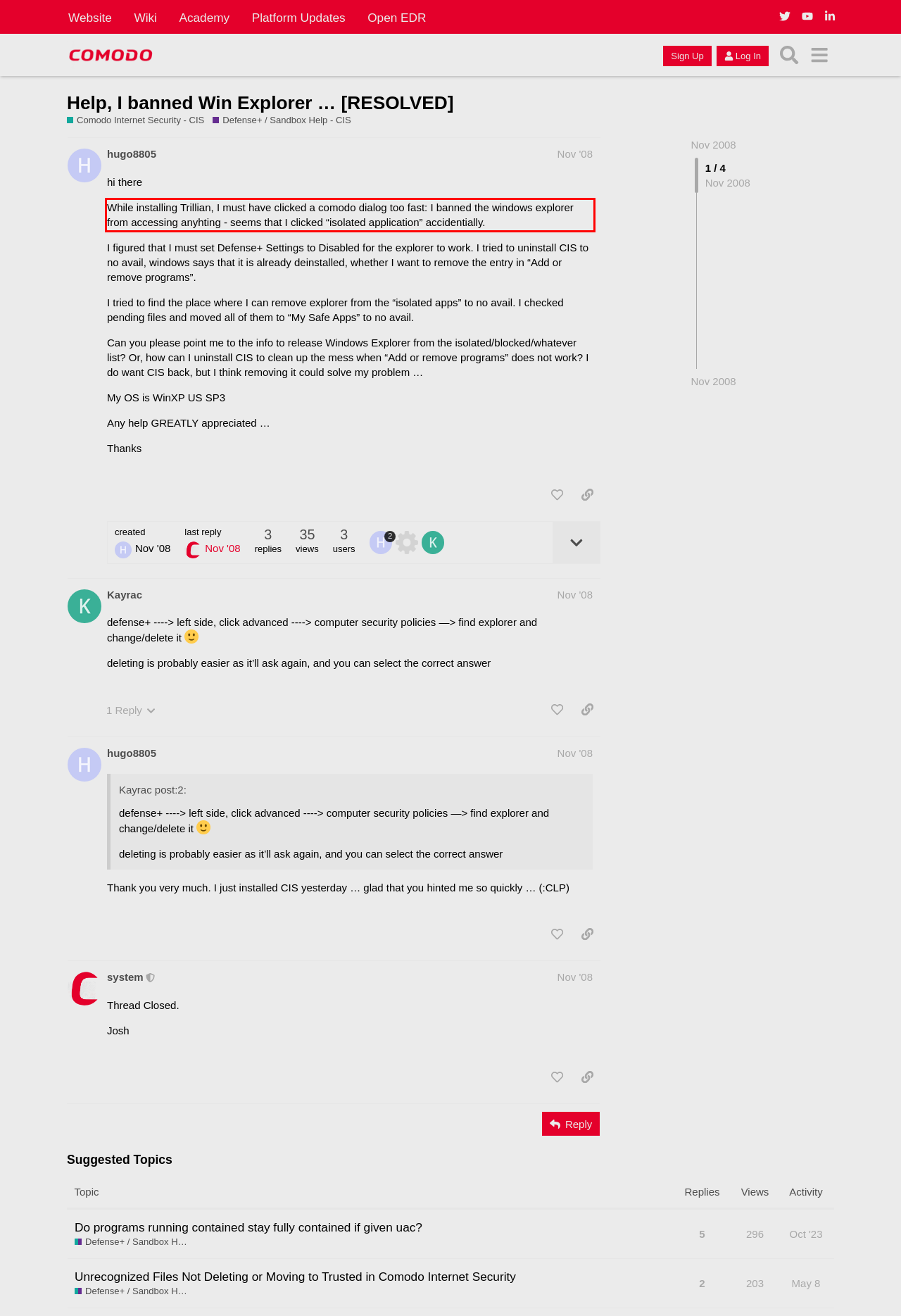Perform OCR on the text inside the red-bordered box in the provided screenshot and output the content.

While installing Trillian, I must have clicked a comodo dialog too fast: I banned the windows explorer from accessing anyhting - seems that I clicked “isolated application” accidentially.